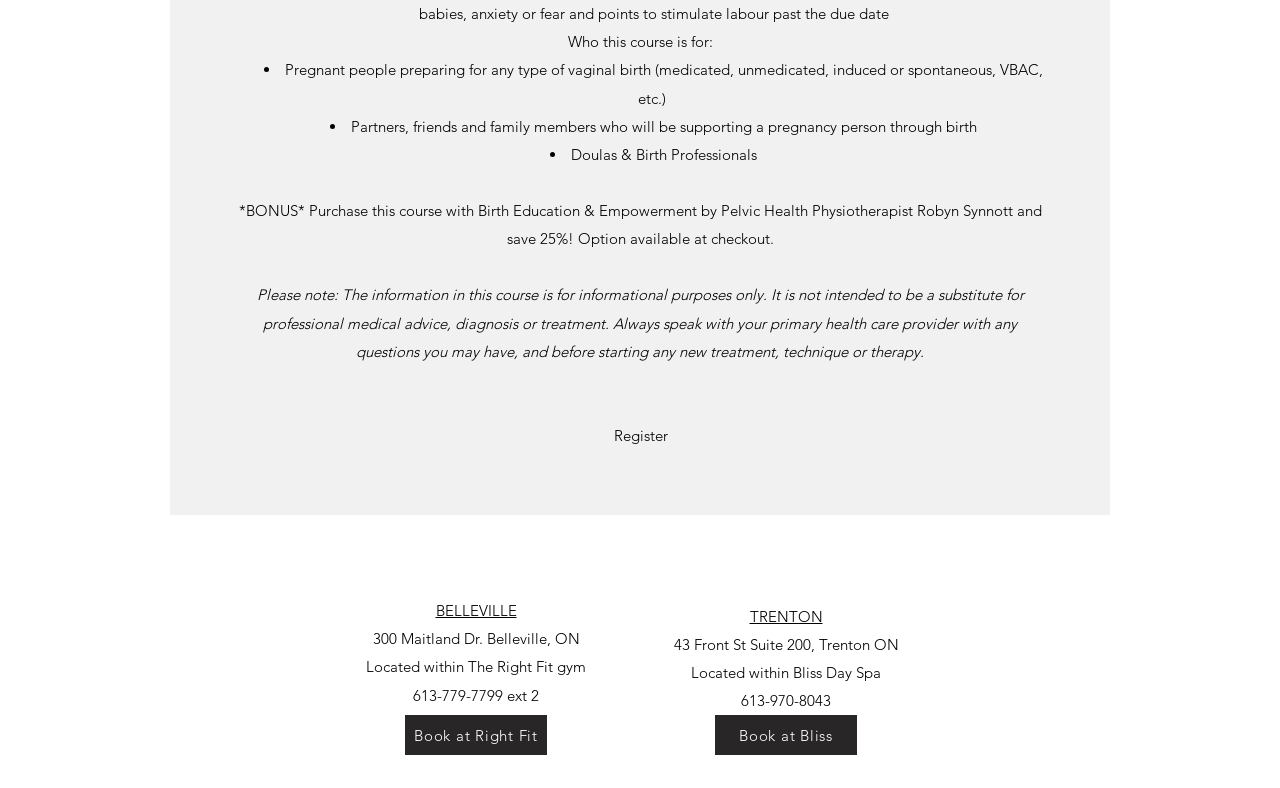Show the bounding box coordinates for the HTML element as described: "Book at Bliss".

[0.559, 0.908, 0.67, 0.958]